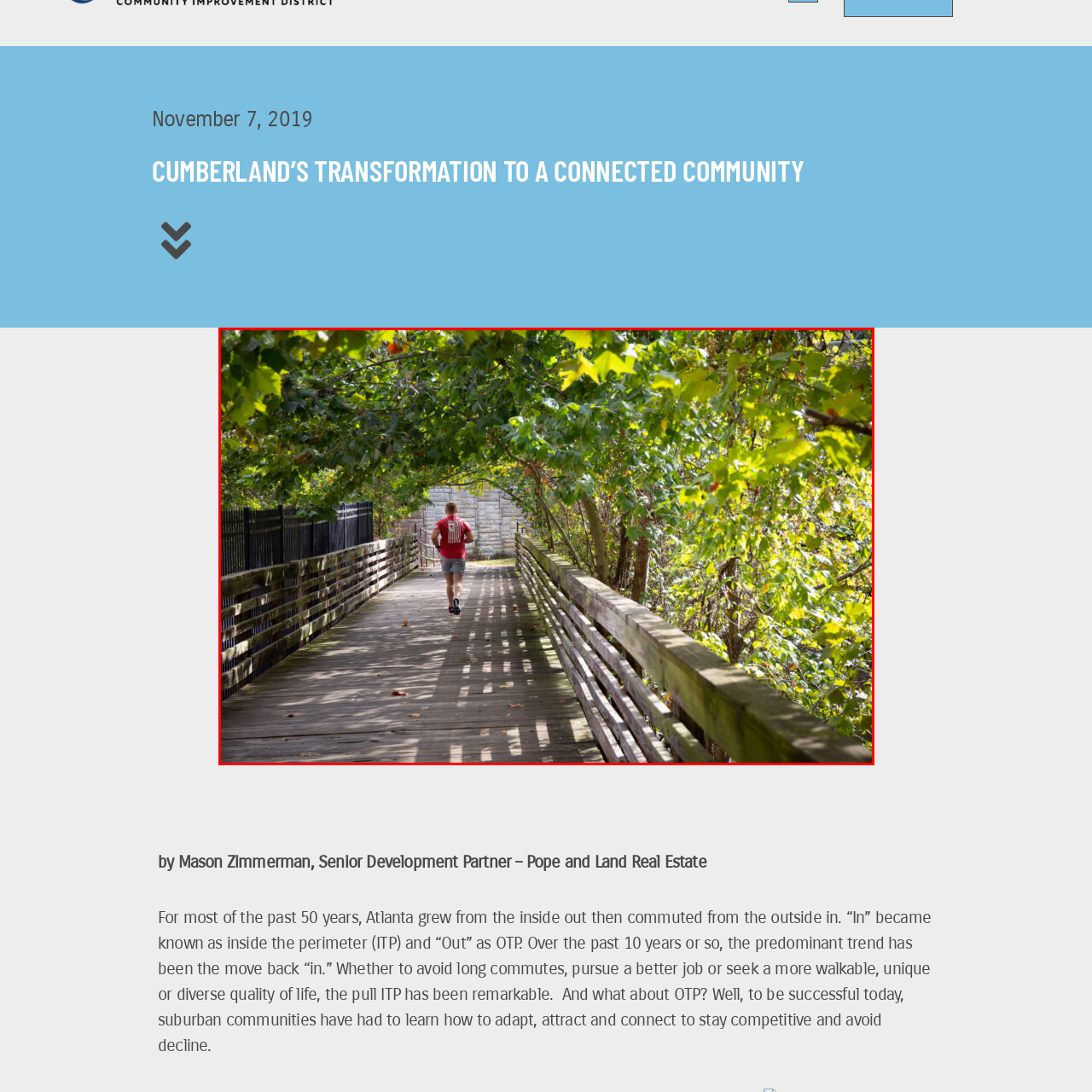What is visible in the background of the image?  
Observe the image highlighted by the red bounding box and supply a detailed response derived from the visual information in the image.

According to the caption, 'subtle hints of stone structures' are visible in the background of the image, which implies the presence of urban development in the area.